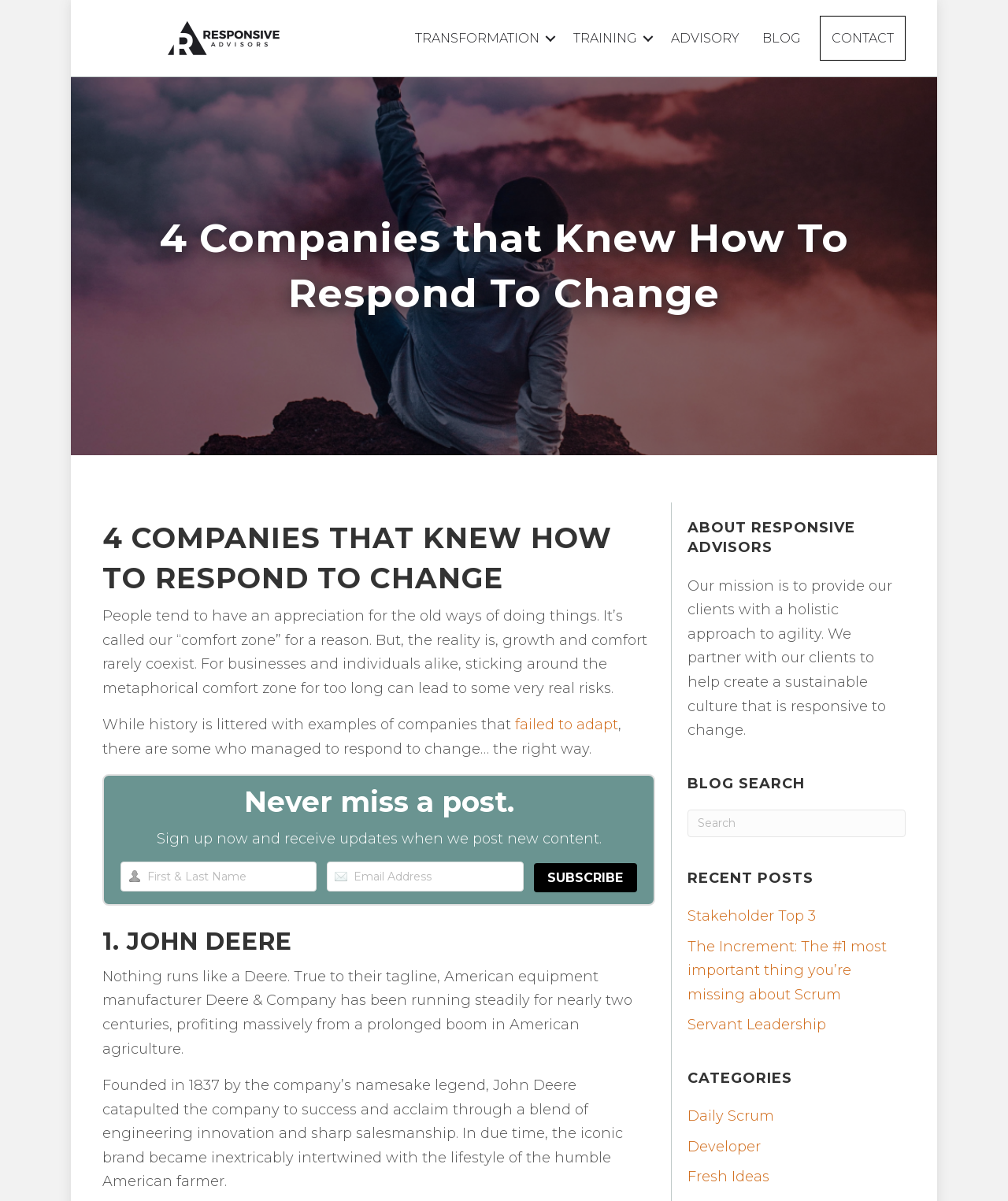Determine the bounding box coordinates of the region that needs to be clicked to achieve the task: "Search for a blog post".

[0.682, 0.674, 0.898, 0.697]